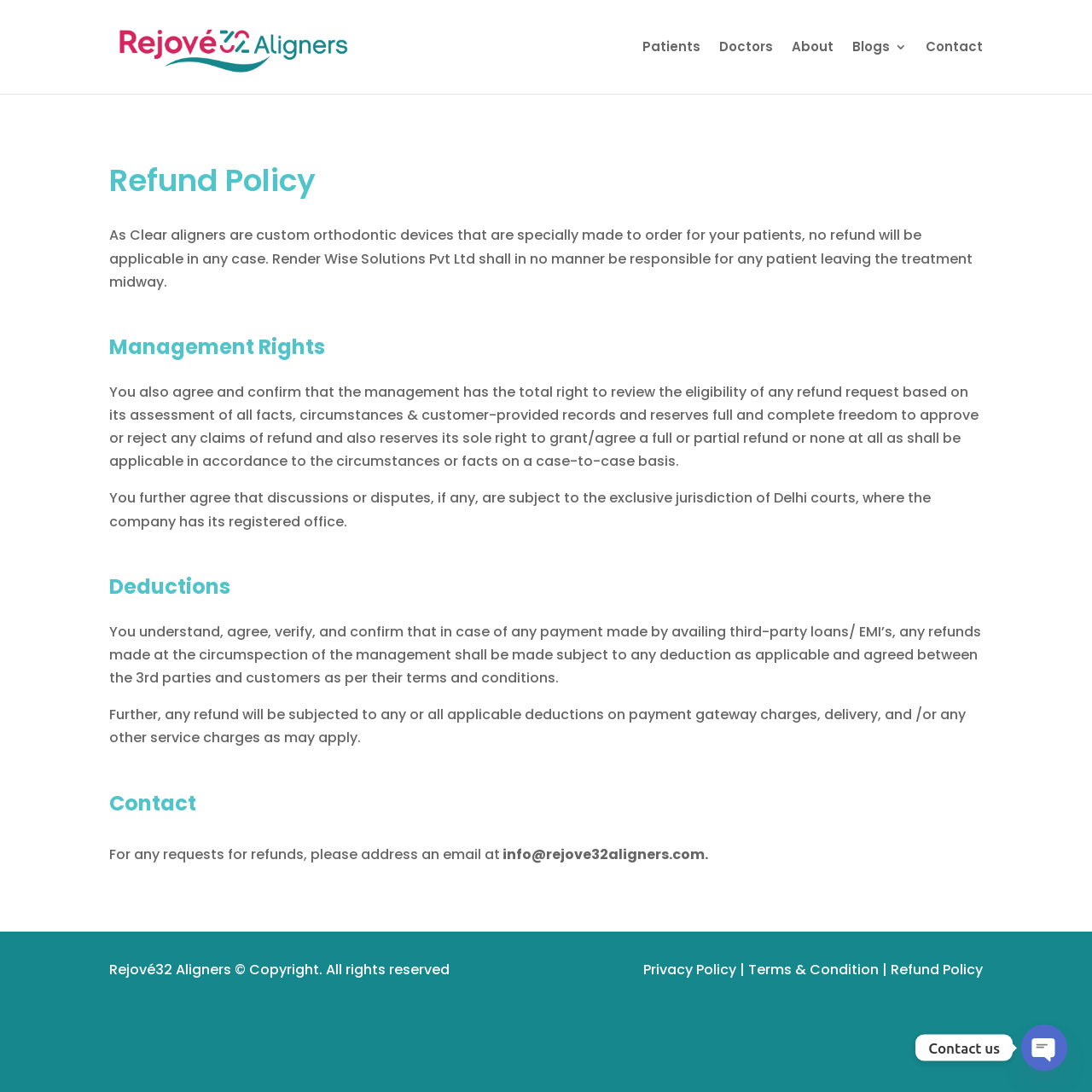Determine the bounding box coordinates of the region to click in order to accomplish the following instruction: "Click on Refund Policy". Provide the coordinates as four float numbers between 0 and 1, specifically [left, top, right, bottom].

[0.816, 0.879, 0.9, 0.897]